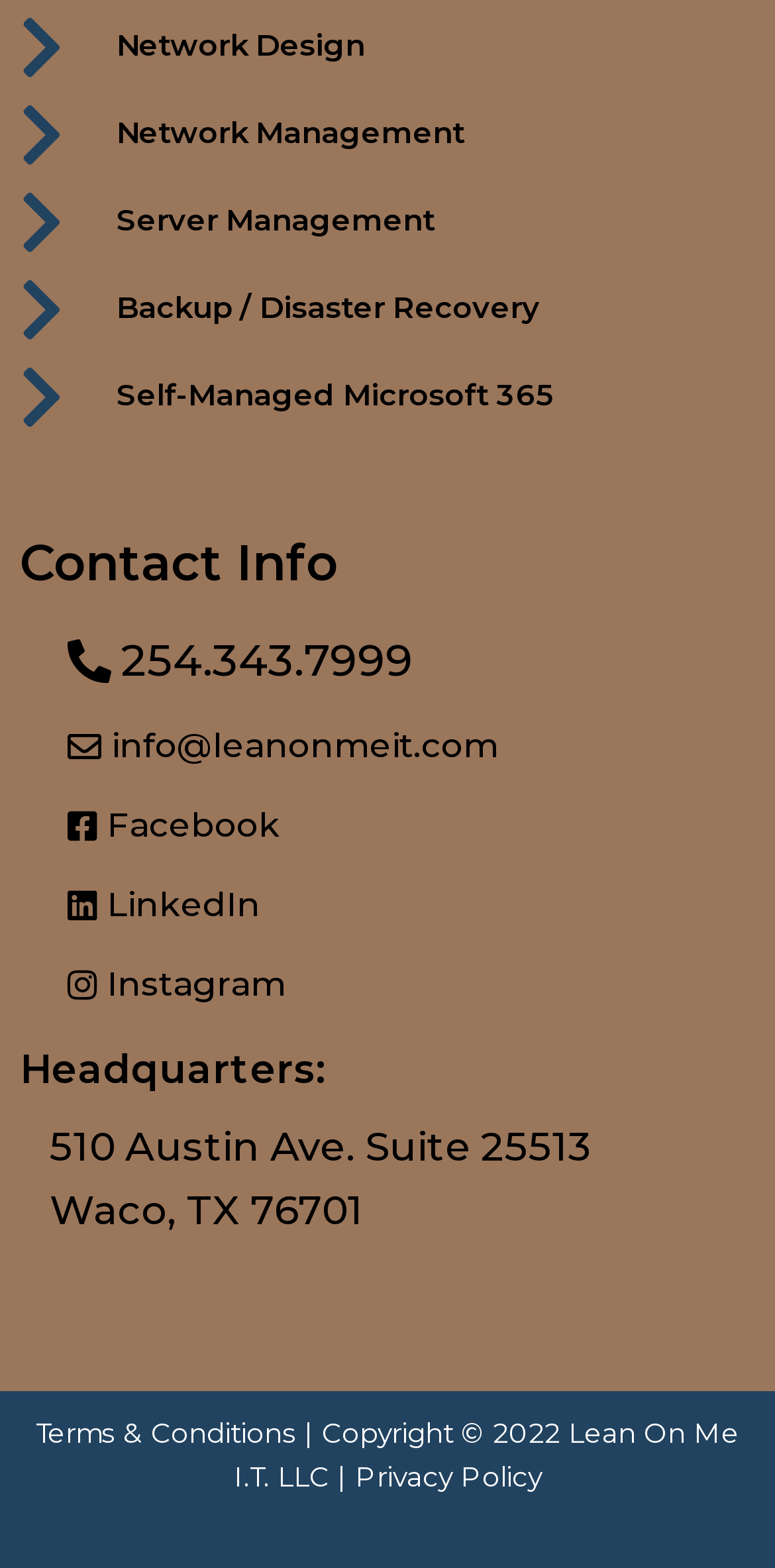Answer the question briefly using a single word or phrase: 
What is the name of the company?

Lean On Me I.T. LLC